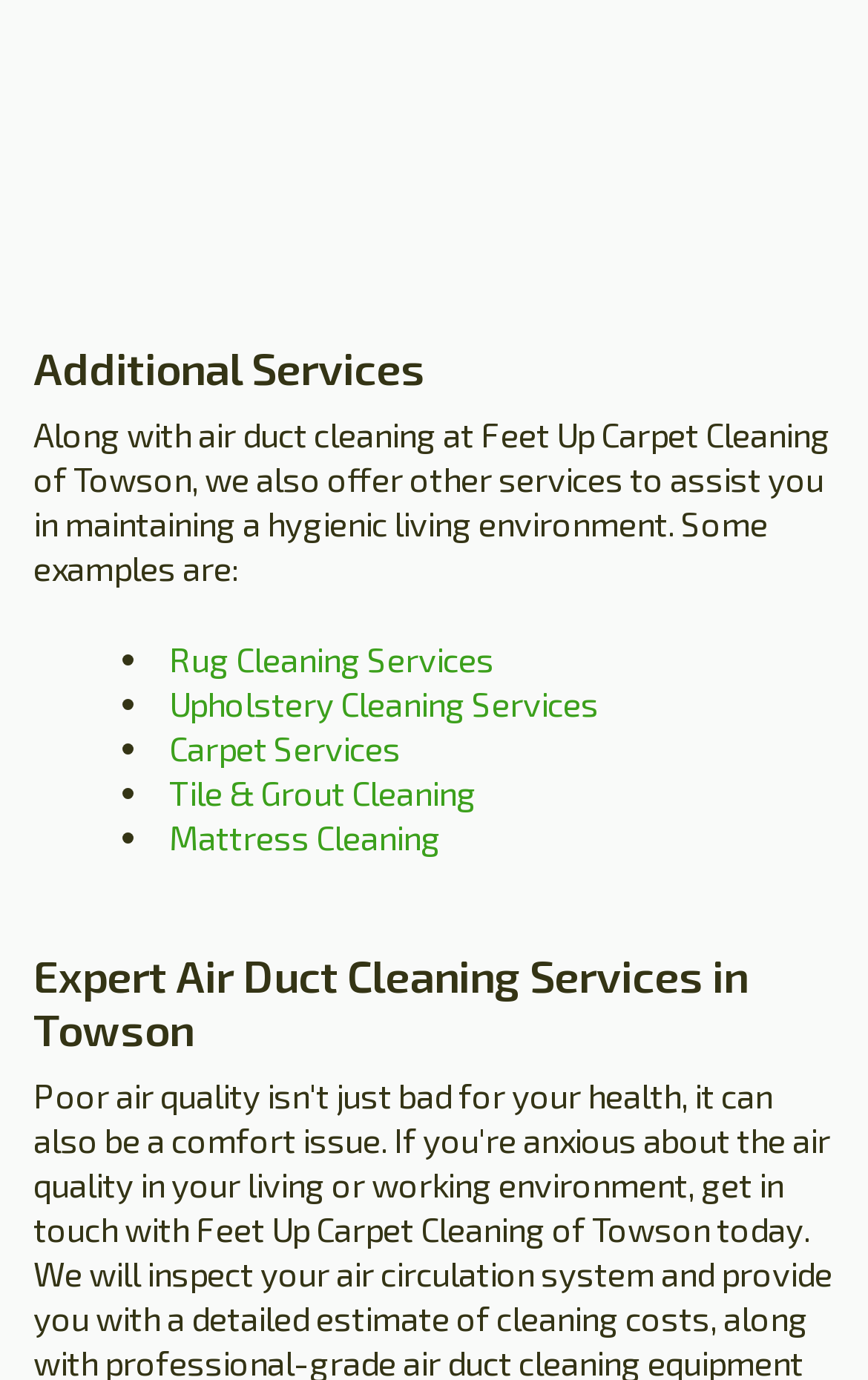Using the description "Tile & Grout Cleaning", locate and provide the bounding box of the UI element.

[0.195, 0.559, 0.549, 0.589]